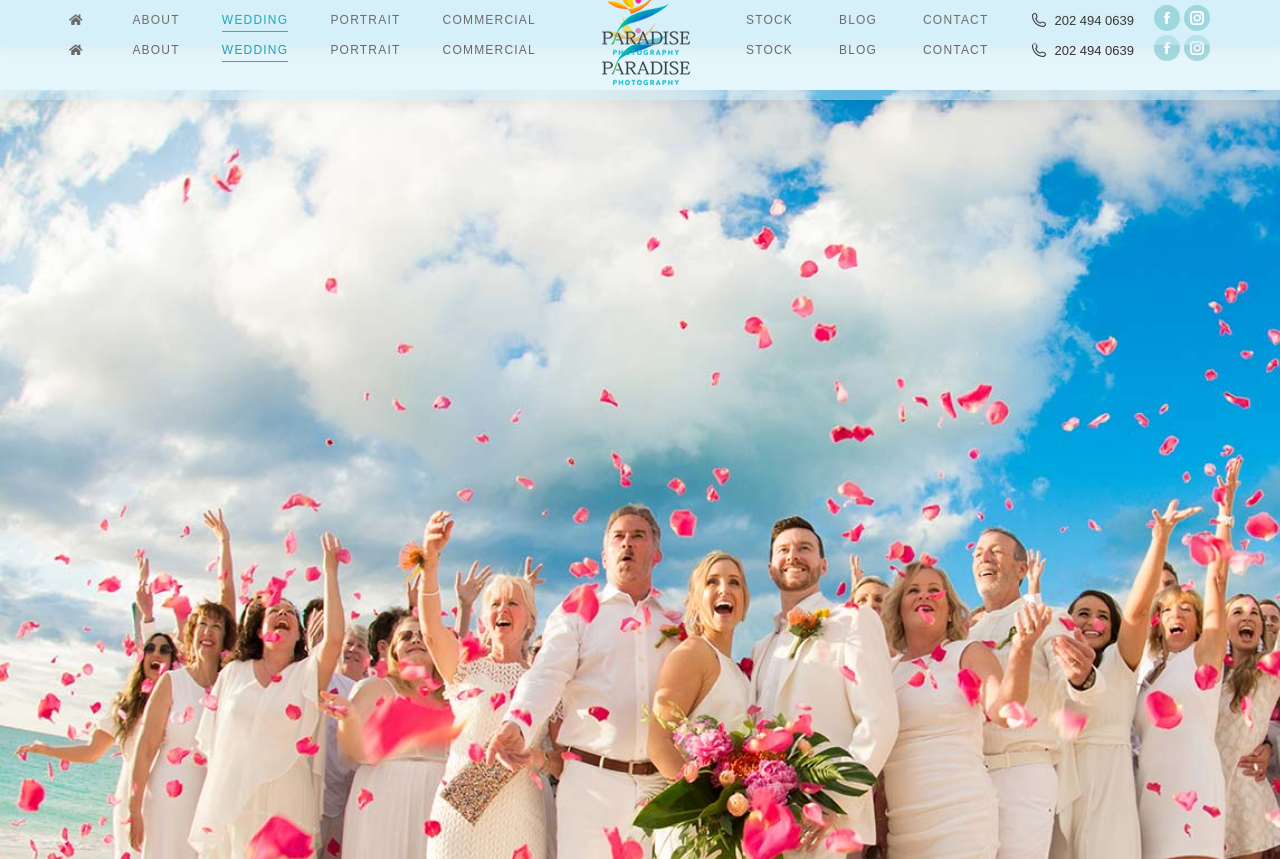Please identify the bounding box coordinates of the element on the webpage that should be clicked to follow this instruction: "Check CONTACT information". The bounding box coordinates should be given as four float numbers between 0 and 1, formatted as [left, top, right, bottom].

[0.705, 0.003, 0.789, 0.113]